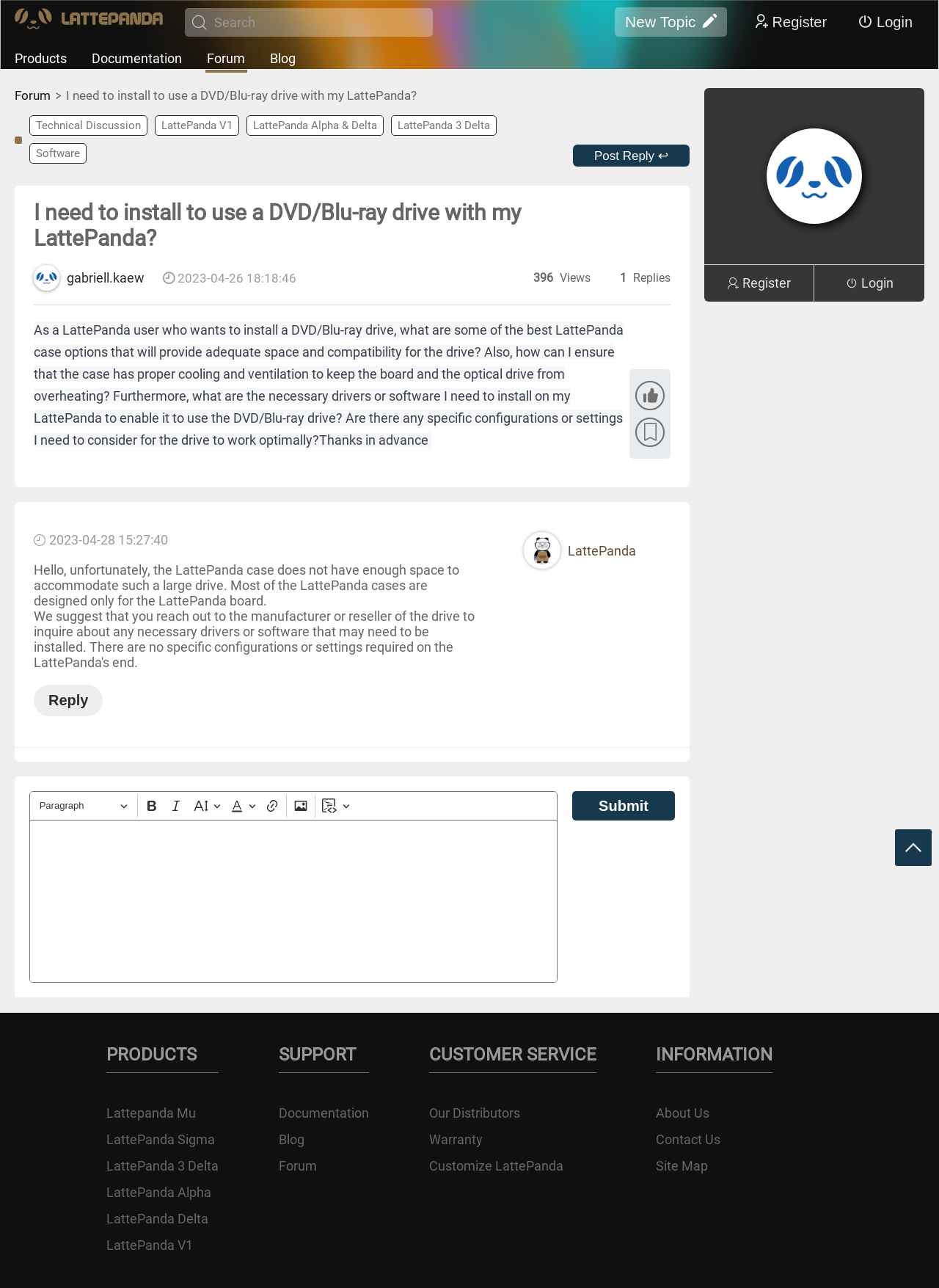What is the topic of the forum post?
Please answer the question with as much detail and depth as you can.

The topic of the forum post is about installing a DVD/Blu-ray drive with a LattePanda, as indicated by the title 'I need to install to use a DVD/Blu-ray drive with my LattePanda?' and the detailed description of the post.